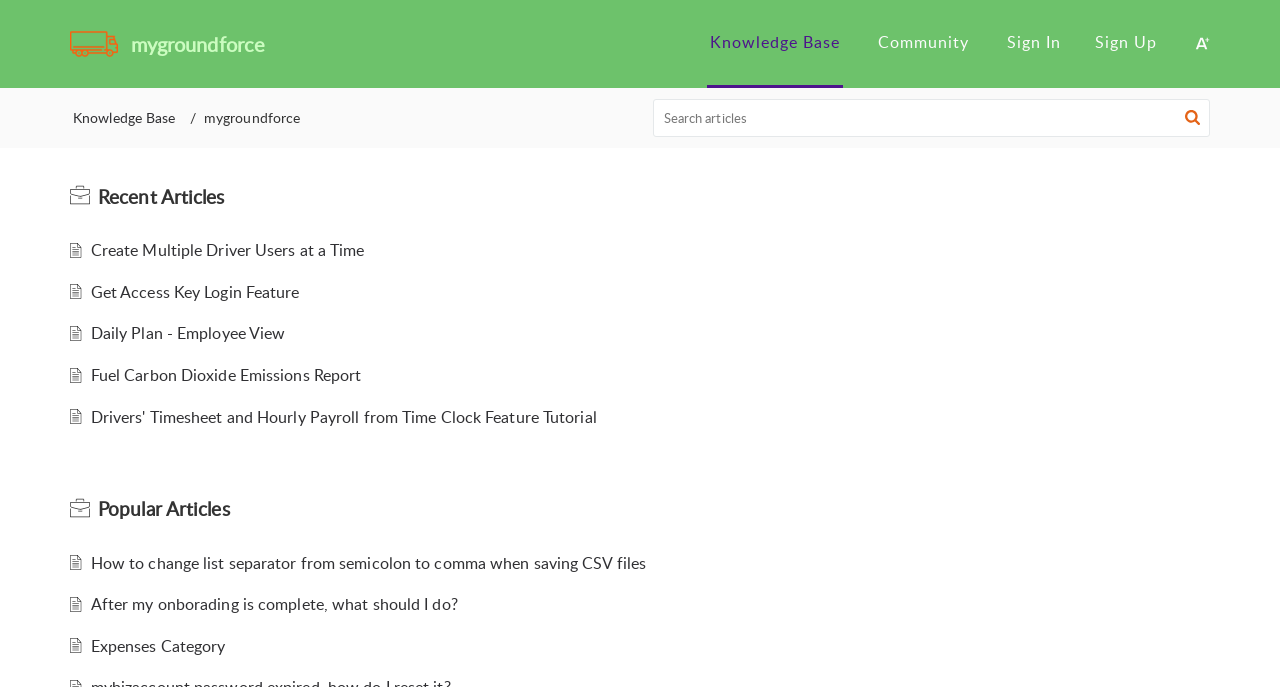Show me the bounding box coordinates of the clickable region to achieve the task as per the instruction: "Read article about Create Multiple Driver Users at a Time".

[0.071, 0.348, 0.285, 0.38]